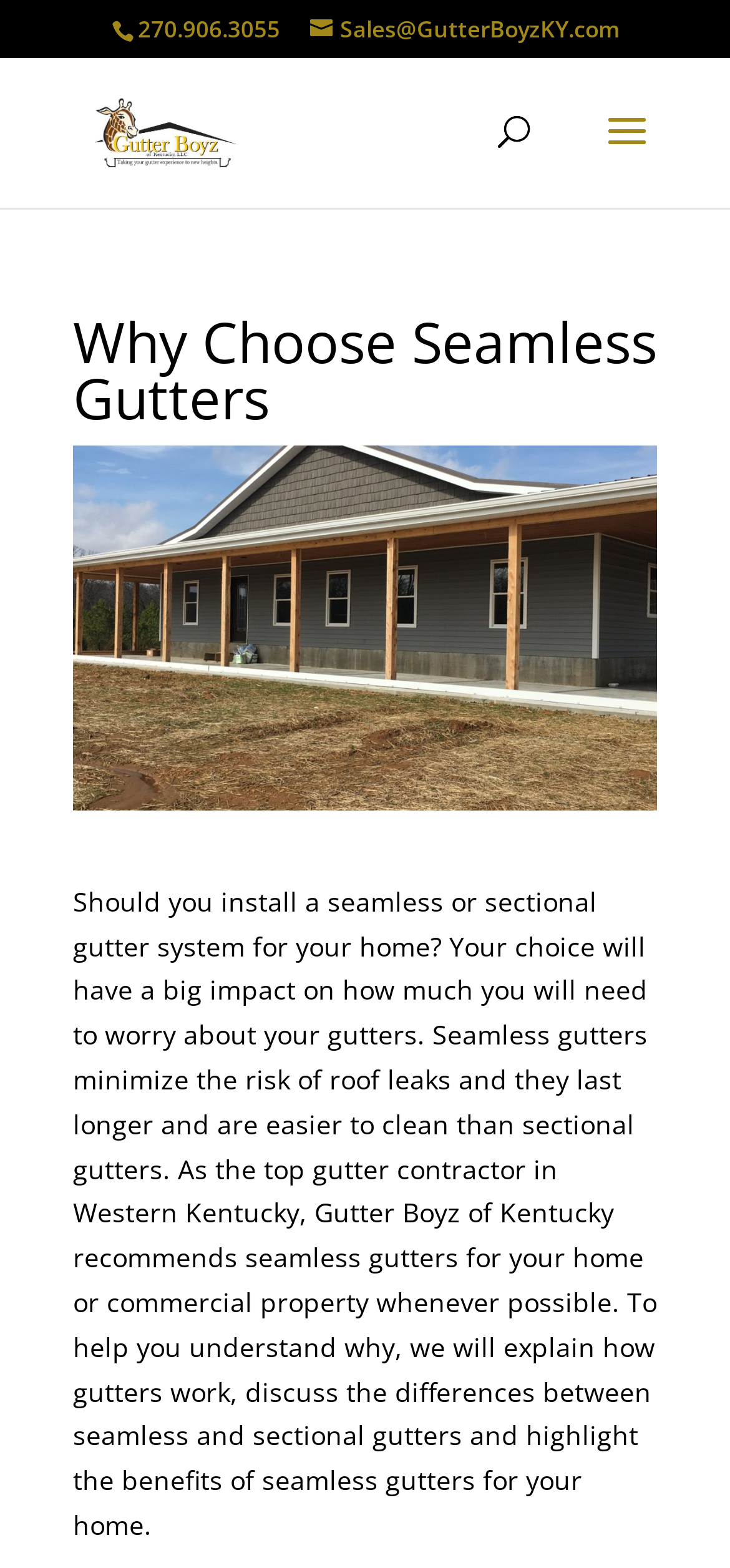Locate the headline of the webpage and generate its content.

Why Choose Seamless Gutters